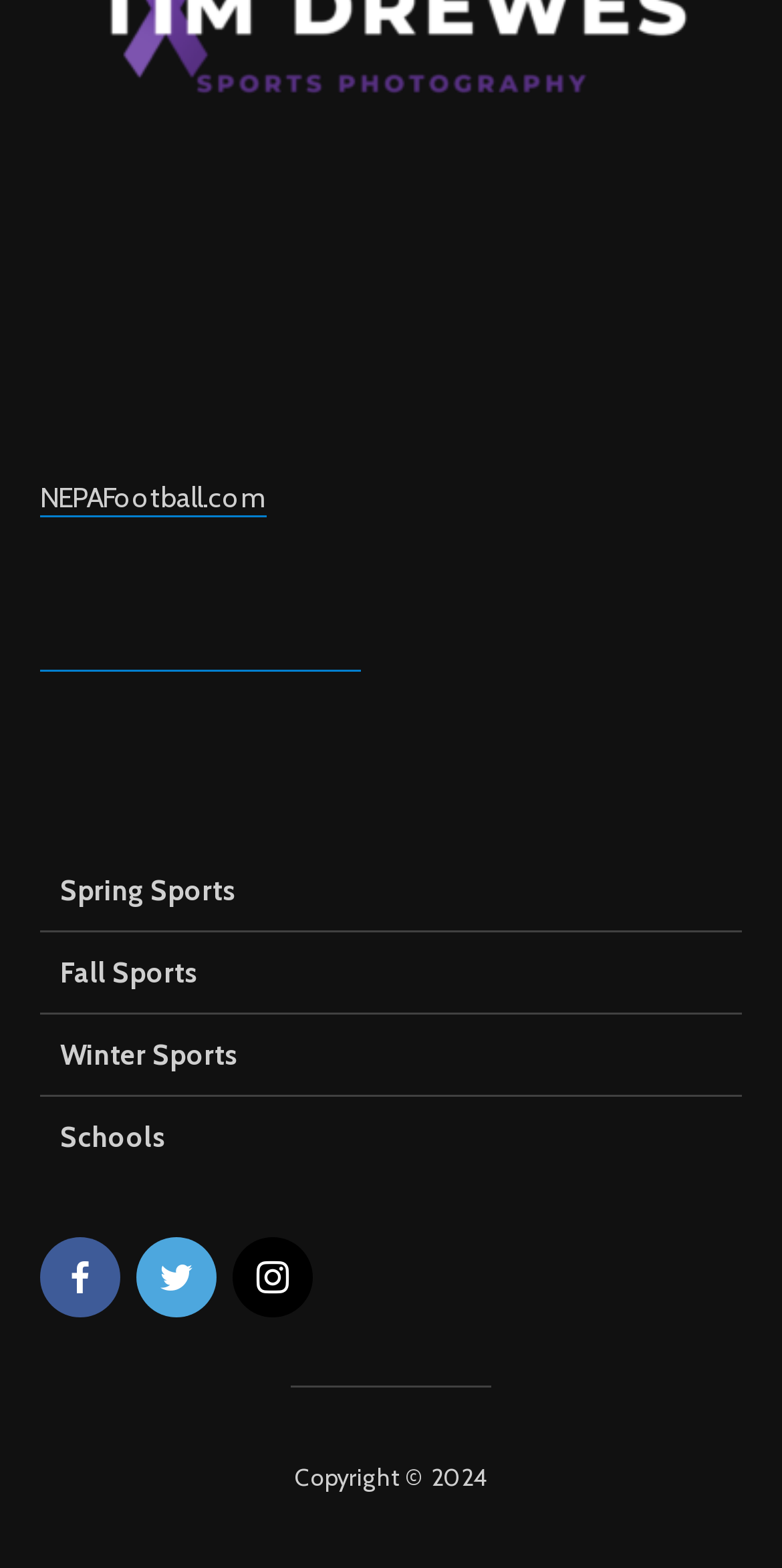Can you identify the bounding box coordinates of the clickable region needed to carry out this instruction: 'Check Facebook page'? The coordinates should be four float numbers within the range of 0 to 1, stated as [left, top, right, bottom].

[0.051, 0.789, 0.154, 0.84]